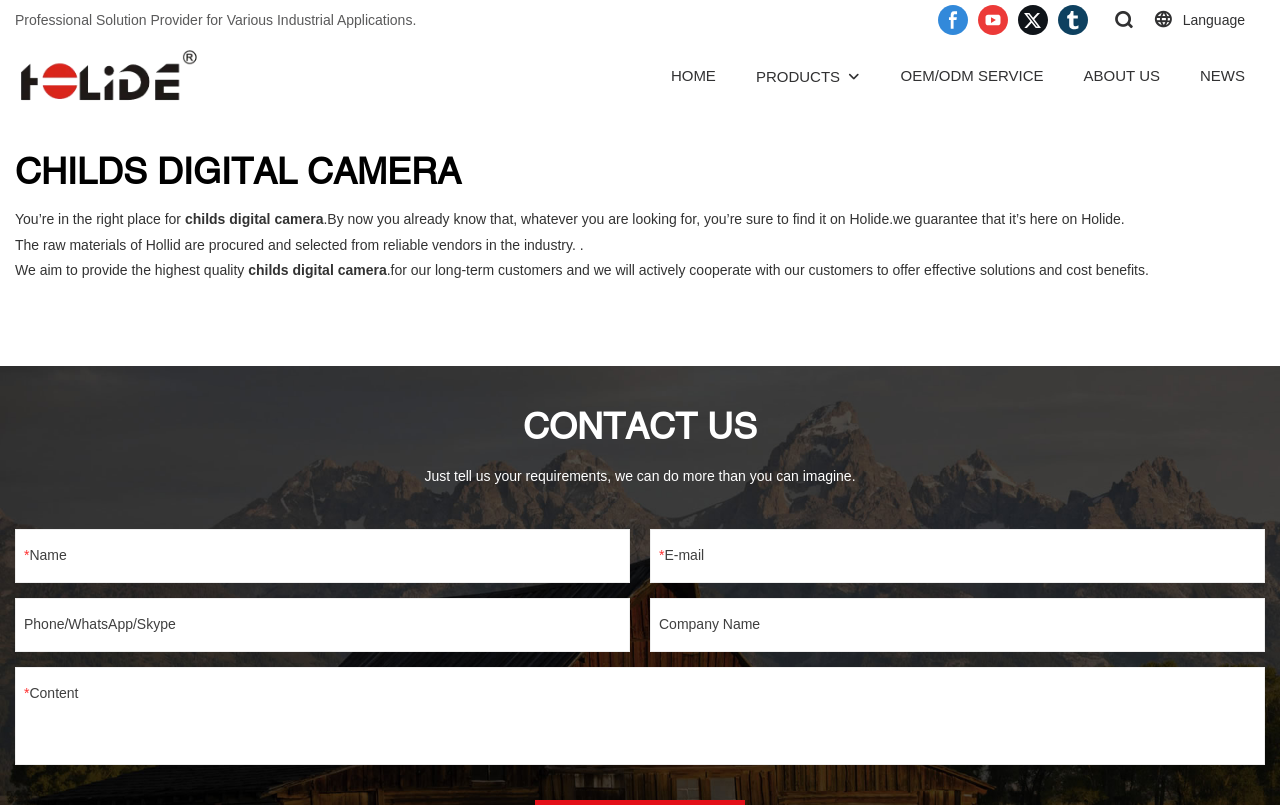Please determine the bounding box coordinates of the area that needs to be clicked to complete this task: 'View the ABOUT US page'. The coordinates must be four float numbers between 0 and 1, formatted as [left, top, right, bottom].

[0.847, 0.078, 0.906, 0.109]